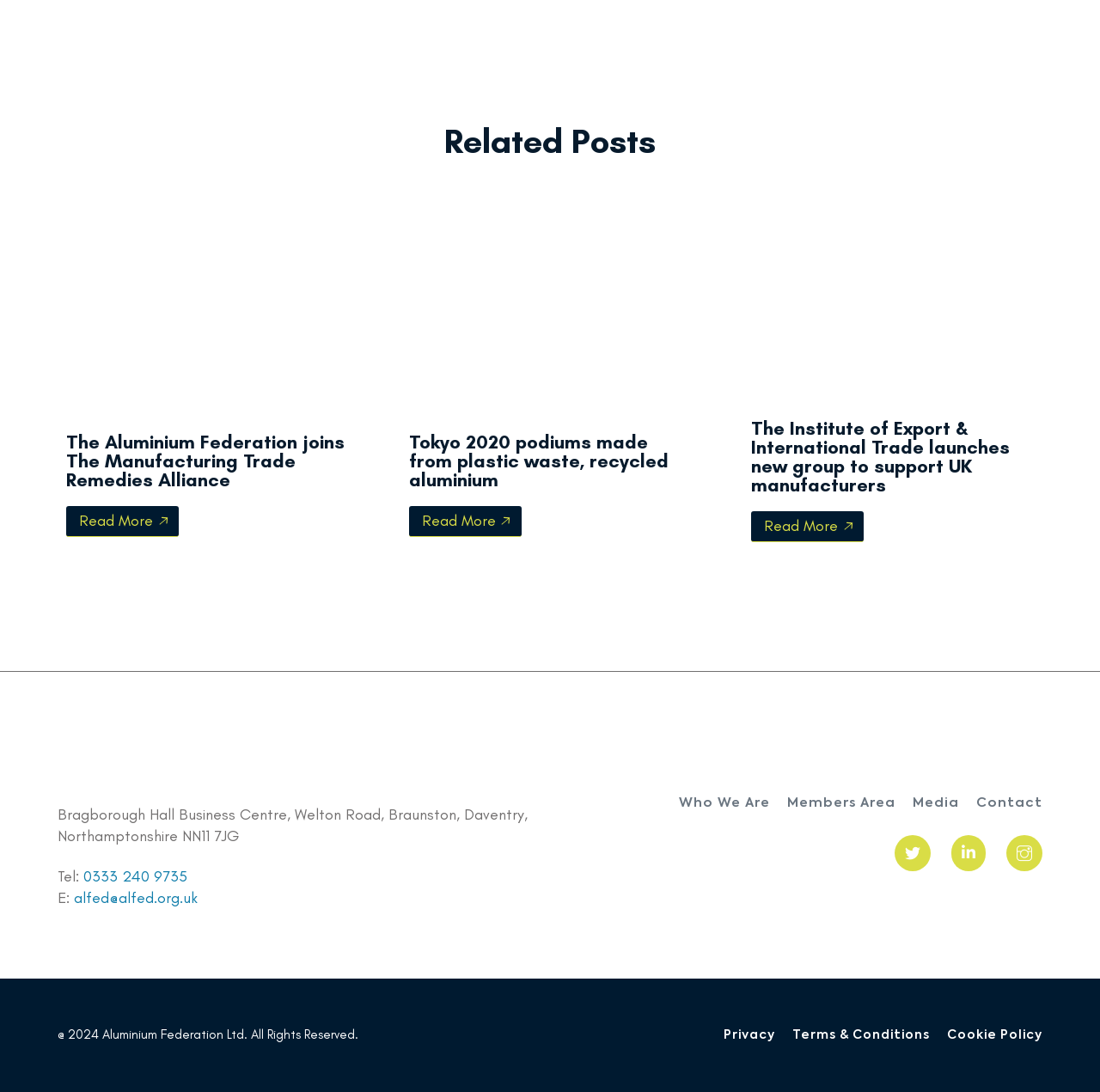Select the bounding box coordinates of the element I need to click to carry out the following instruction: "Click on the 'Dimensions Guide' link".

None